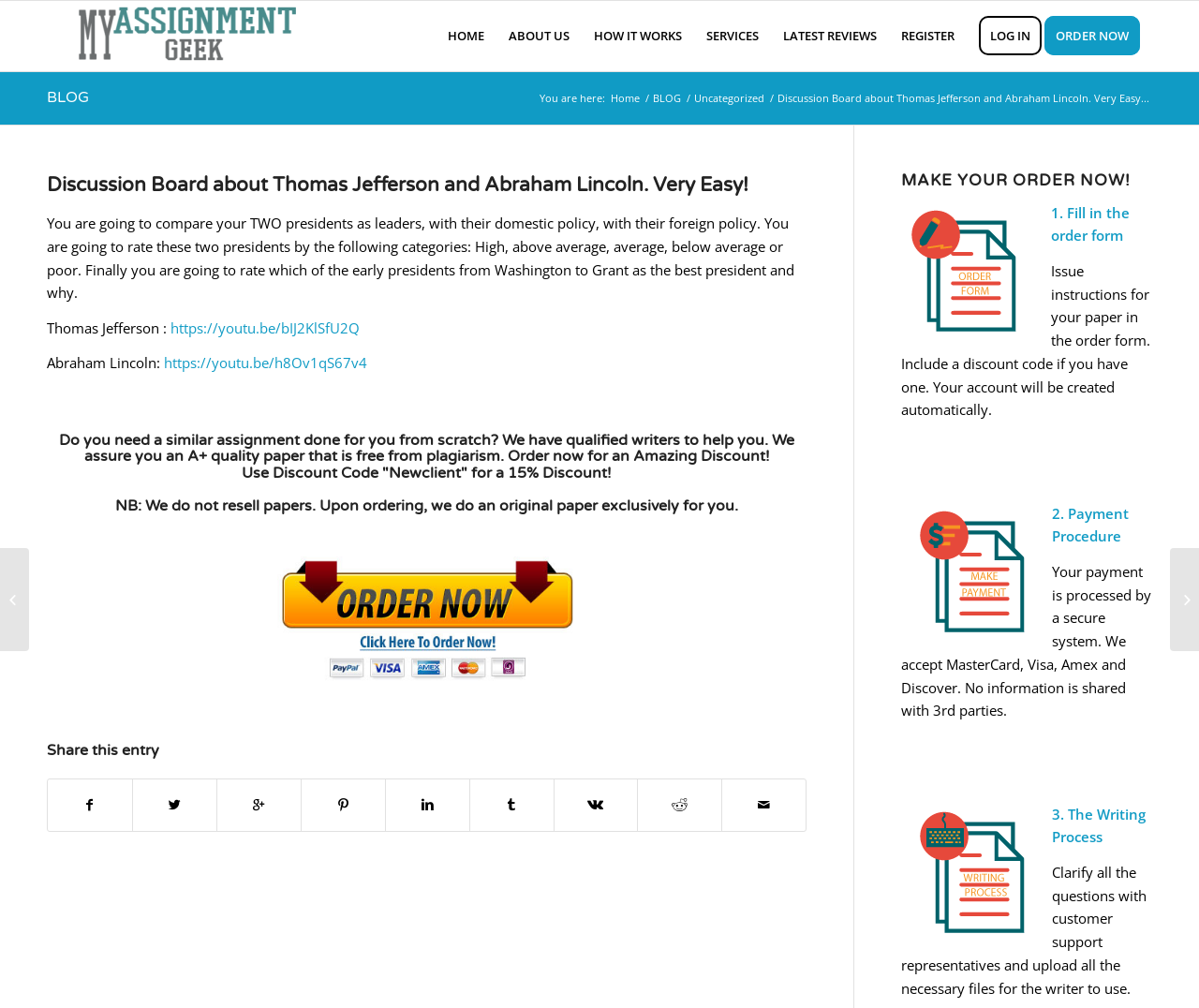What is the assurance provided by the webpage regarding plagiarism?
Based on the screenshot, provide a one-word or short-phrase response.

A+ quality paper that is free from plagiarism